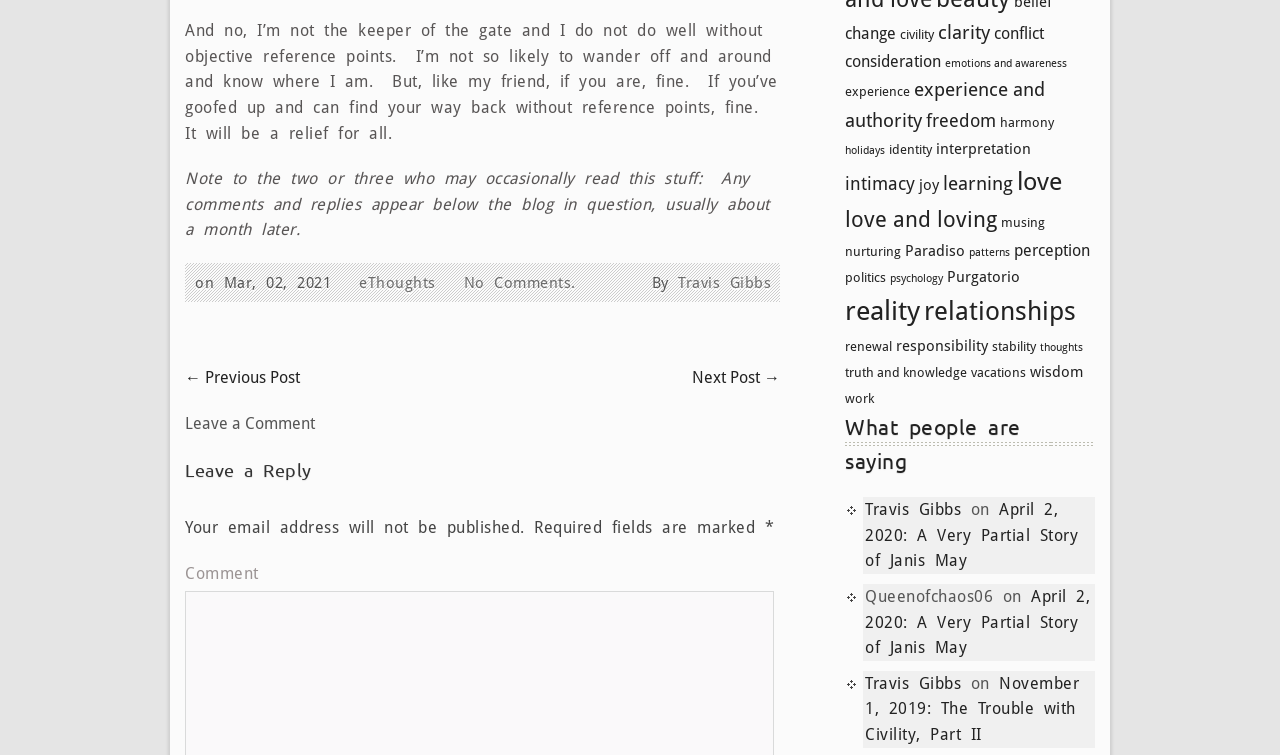Specify the bounding box coordinates of the area that needs to be clicked to achieve the following instruction: "Click on the 'Leave a Comment' link".

[0.145, 0.548, 0.246, 0.573]